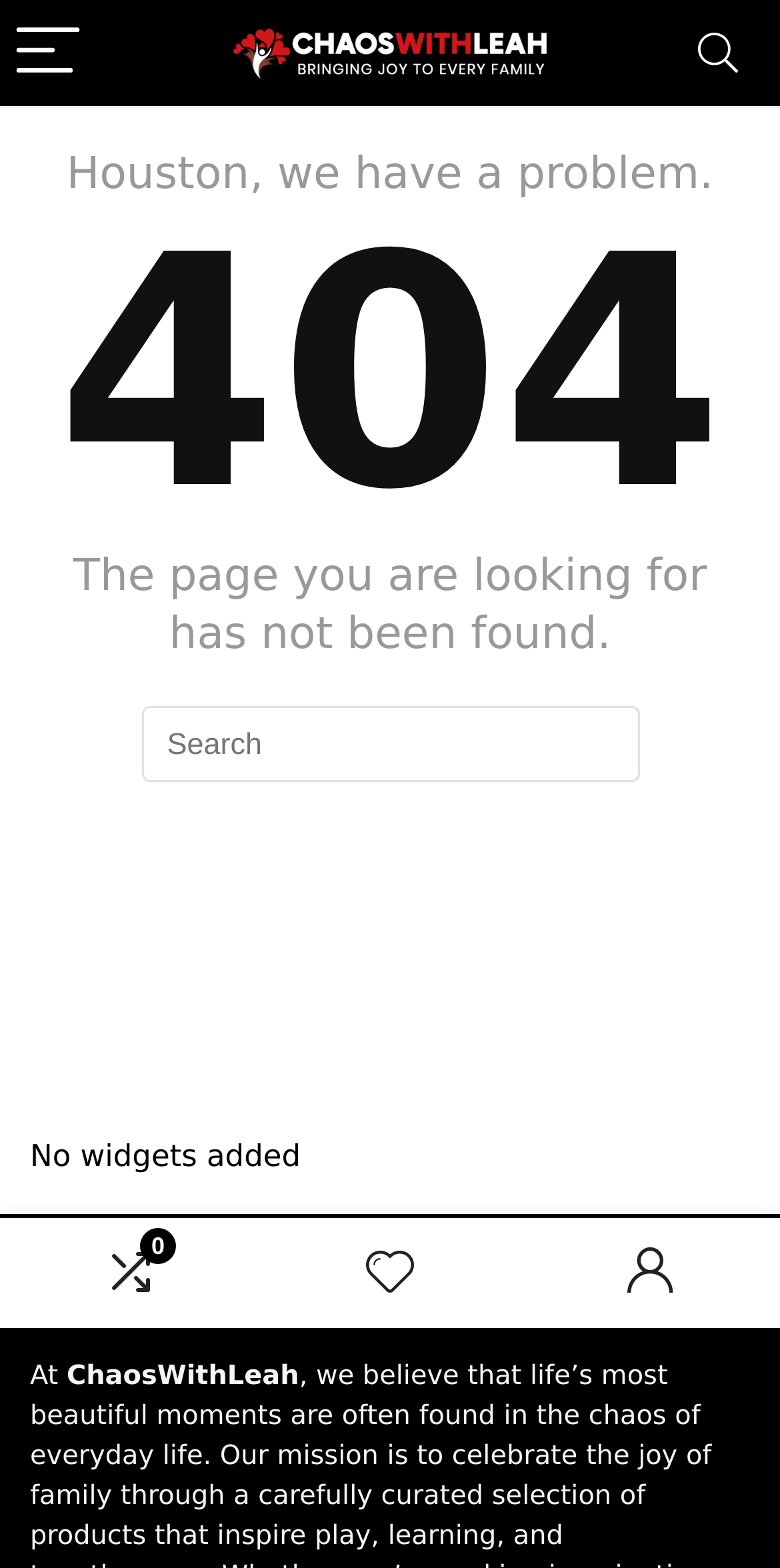Provide the bounding box coordinates for the UI element described in this sentence: "aria-label="Menu"". The coordinates should be four float values between 0 and 1, i.e., [left, top, right, bottom].

[0.0, 0.0, 0.123, 0.068]